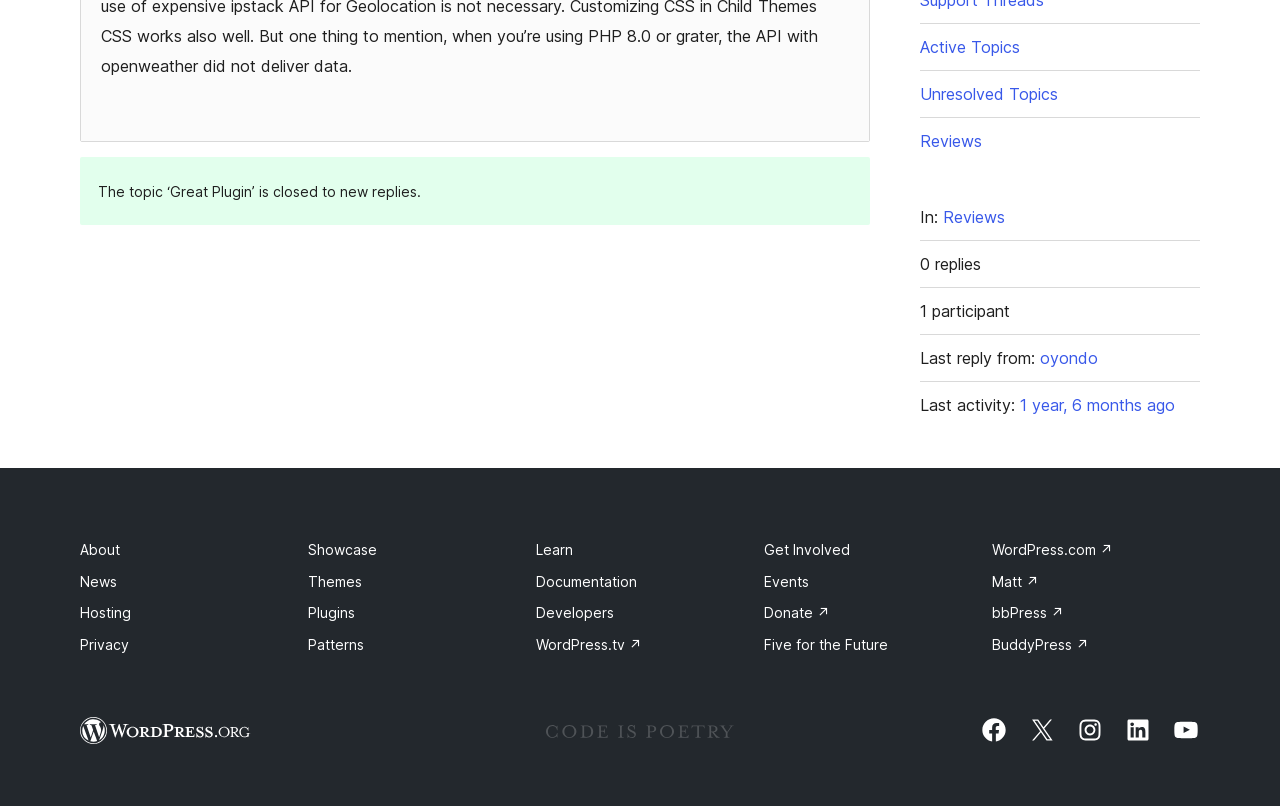Based on the element description Five for the Future, identify the bounding box coordinates for the UI element. The coordinates should be in the format (top-left x, top-left y, bottom-right x, bottom-right y) and within the 0 to 1 range.

[0.597, 0.789, 0.694, 0.81]